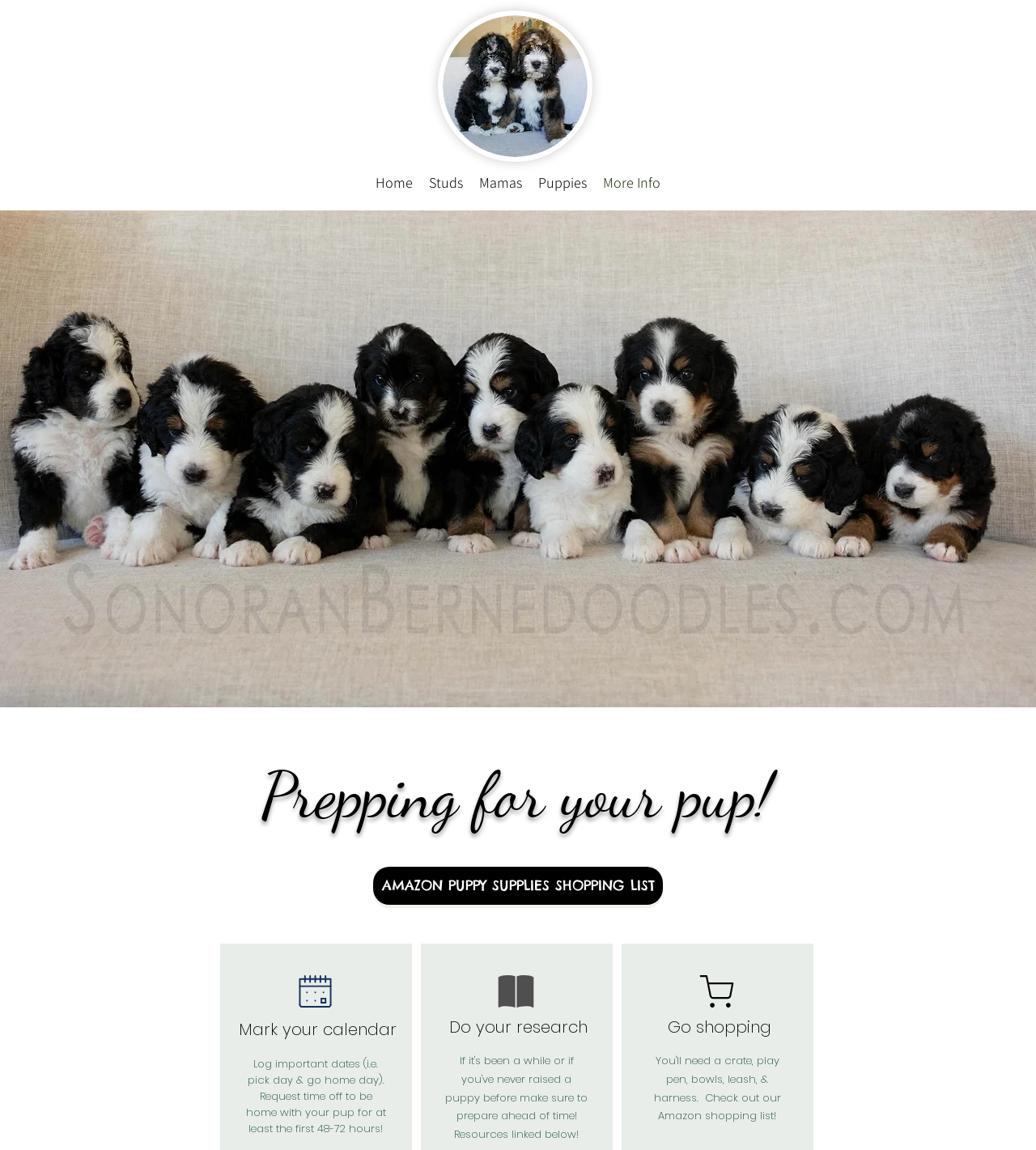Using the element description: "More Info", determine the bounding box coordinates. The coordinates should be in the format [left, top, right, bottom], with values between 0 and 1.

[0.574, 0.148, 0.645, 0.169]